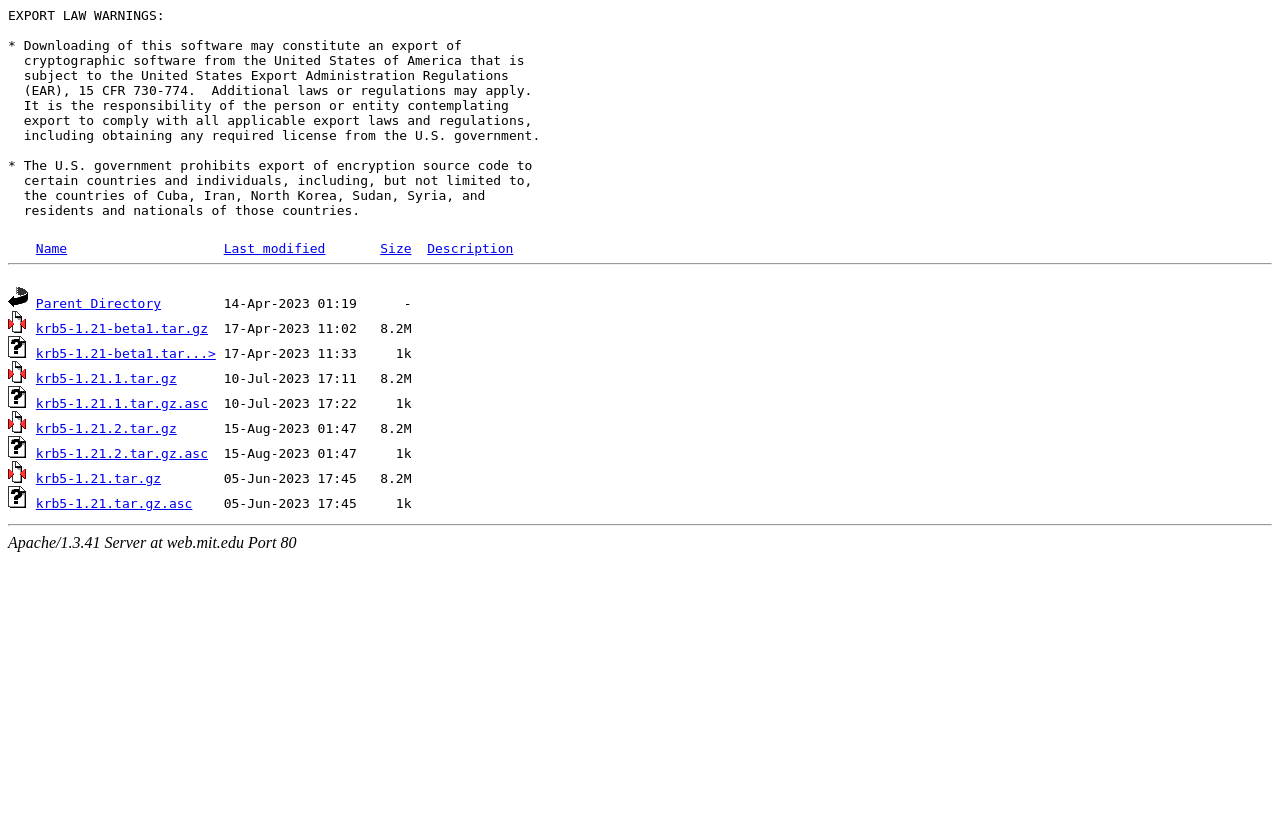Respond to the question below with a concise word or phrase:
What is the size of the krb5-1.21.1.tar.gz file?

8.2M